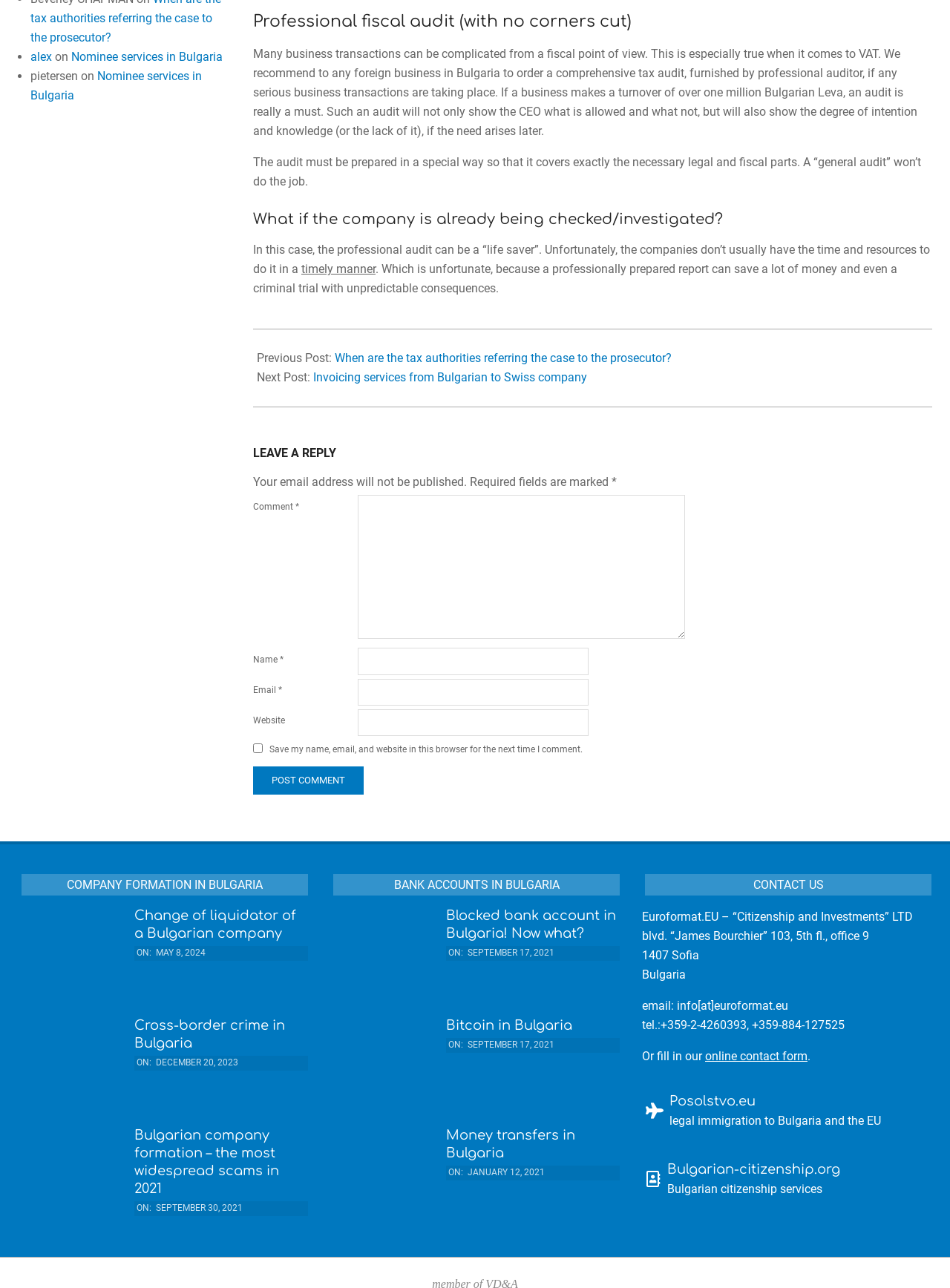Can you find the bounding box coordinates for the UI element given this description: "The Organization-wide Value of SBOMs"? Provide the coordinates as four float numbers between 0 and 1: [left, top, right, bottom].

None